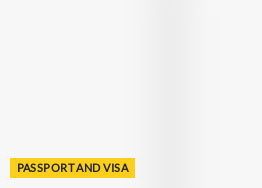Create a detailed narrative for the image.

The image features the phrase "PASSPORT AND VISA" prominently displayed in a bold, yellow font, set against a clean, minimalistic background. This striking visual is likely part of a digital article or informational piece, emphasizing the importance of travel documentation in the context of global mobility and immigration policies. The design suggests a focus on topics related to passports, visas, and perhaps the intricacies of international travel, particularly in light of current events or schemes involving citizenship and residency rights.